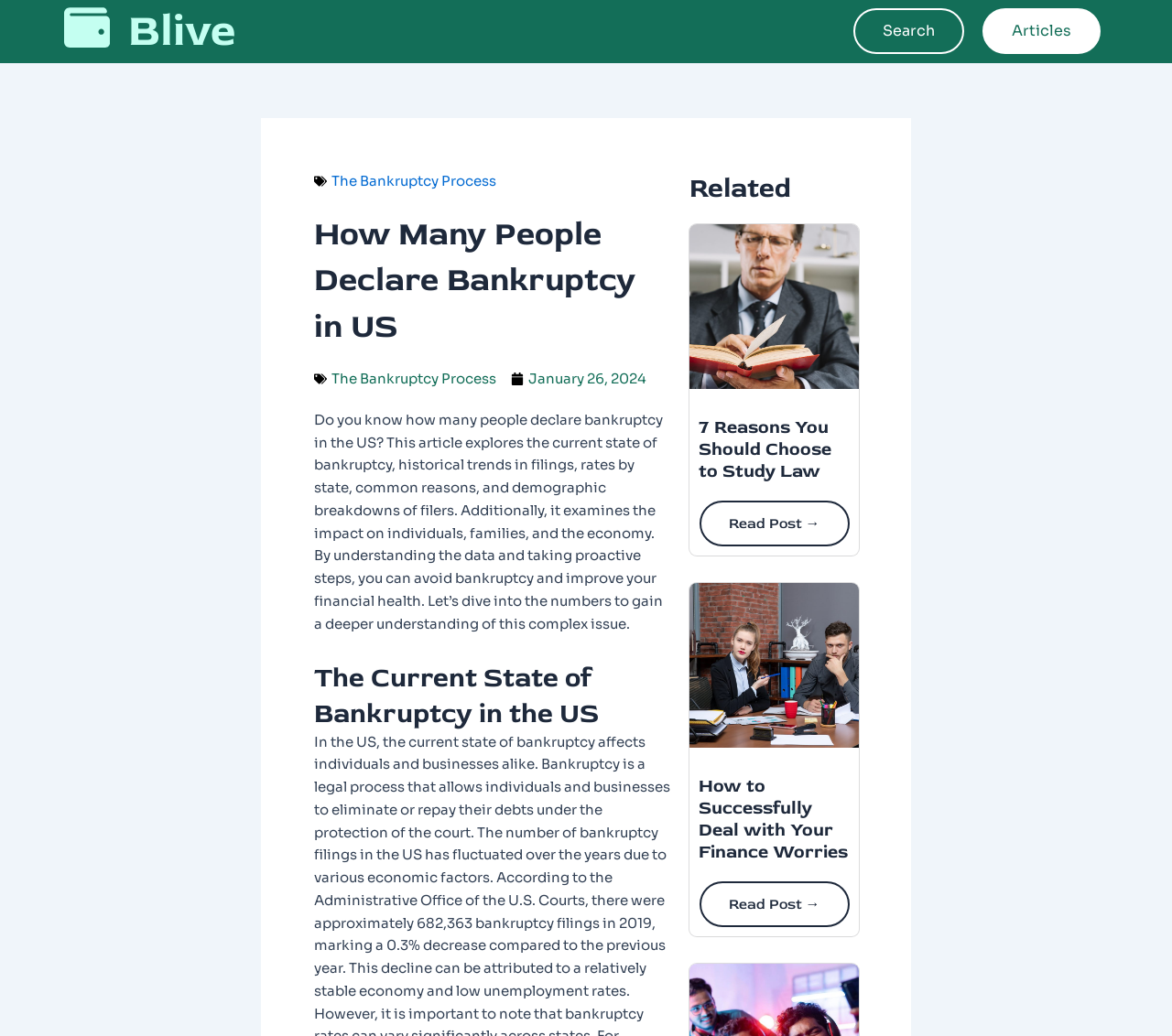Refer to the image and provide an in-depth answer to the question:
What is the purpose of the article?

Based on the static text, the purpose of the article is to help readers understand the current state of bankruptcy, its impact on individuals and the economy, and to provide insights to avoid bankruptcy and improve financial health.